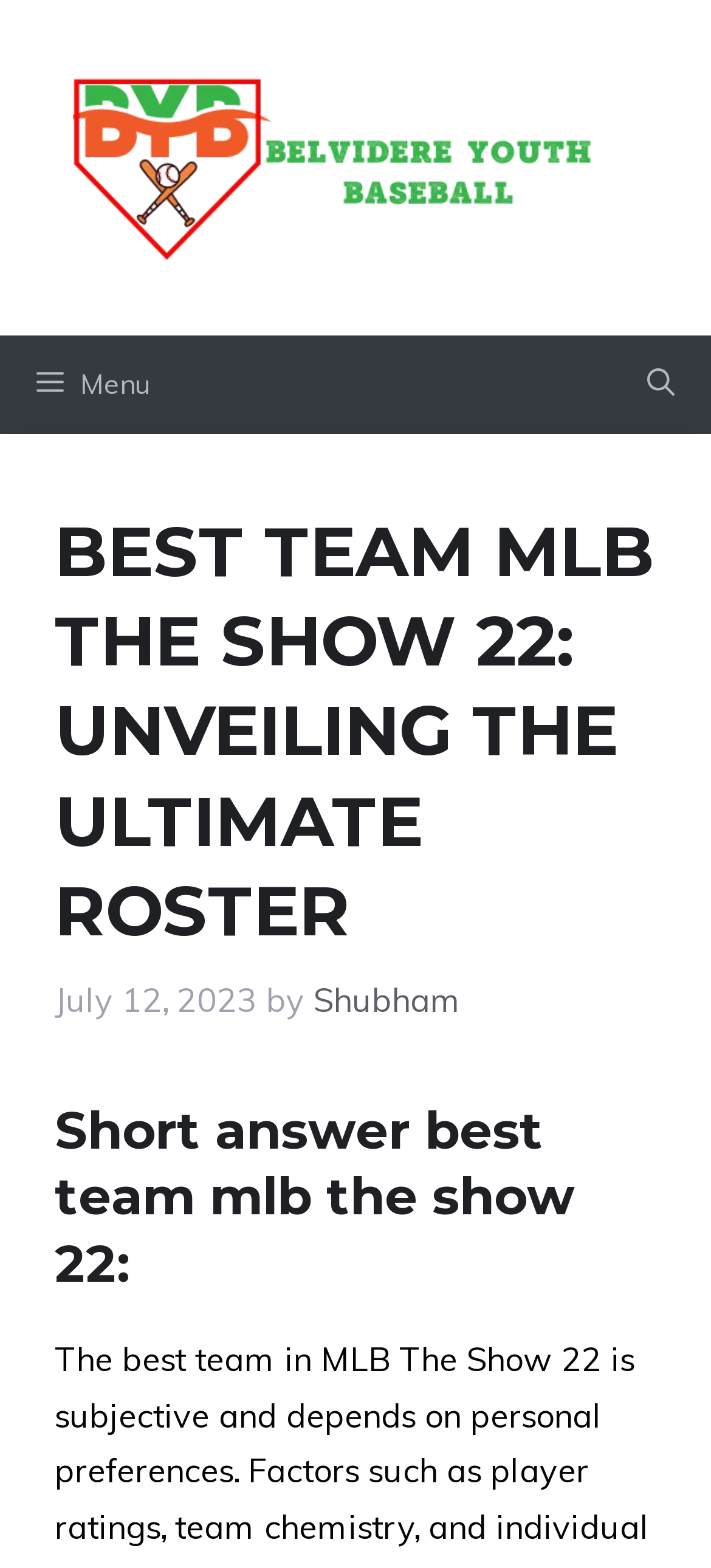Determine the bounding box coordinates for the HTML element mentioned in the following description: "Menu". The coordinates should be a list of four floats ranging from 0 to 1, represented as [left, top, right, bottom].

[0.0, 0.213, 0.262, 0.276]